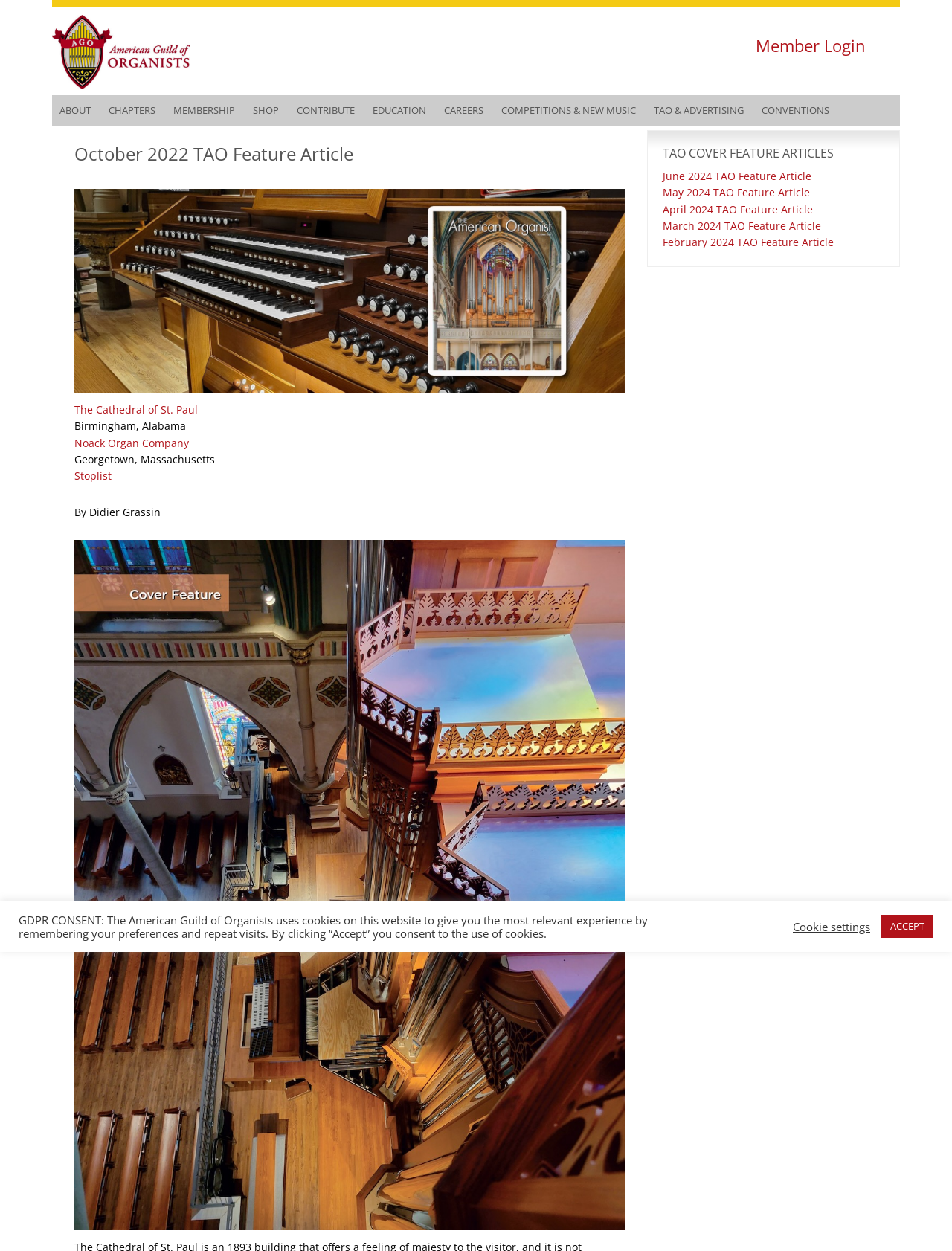What is the name of the cathedral featured in this article?
Please give a detailed and thorough answer to the question, covering all relevant points.

The answer can be found in the main content section of the webpage, where it is mentioned that 'The Cathedral of St. Paul is an 1893 building that offers a feeling of...'. The name of the cathedral is explicitly stated as 'The Cathedral of St. Paul'.